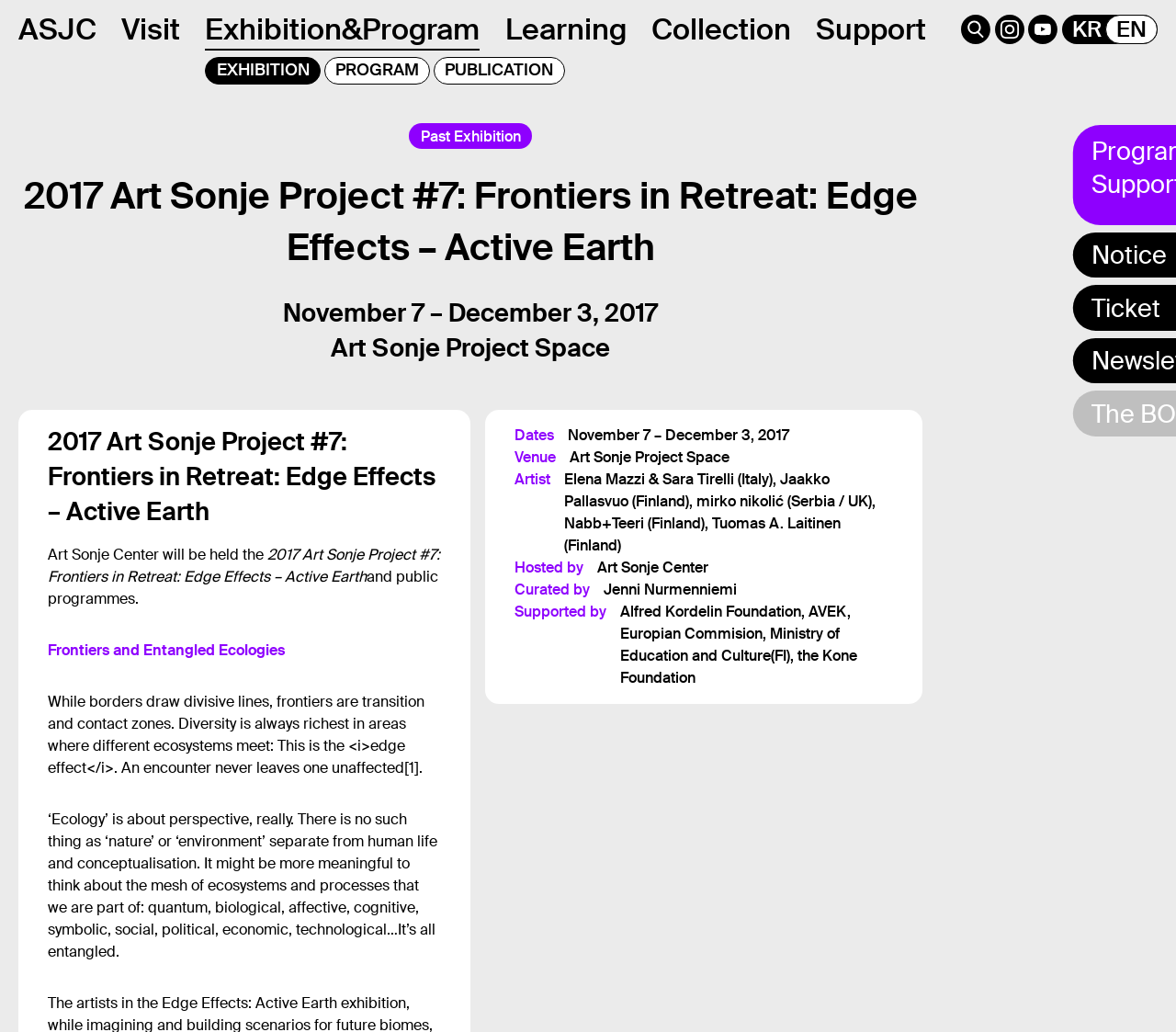What is the title of the exhibition?
Please provide a comprehensive answer based on the details in the screenshot.

The title of the exhibition can be found in the static text element with the bounding box coordinates [0.02, 0.167, 0.78, 0.262]. It is also mentioned in the meta description of the webpage.